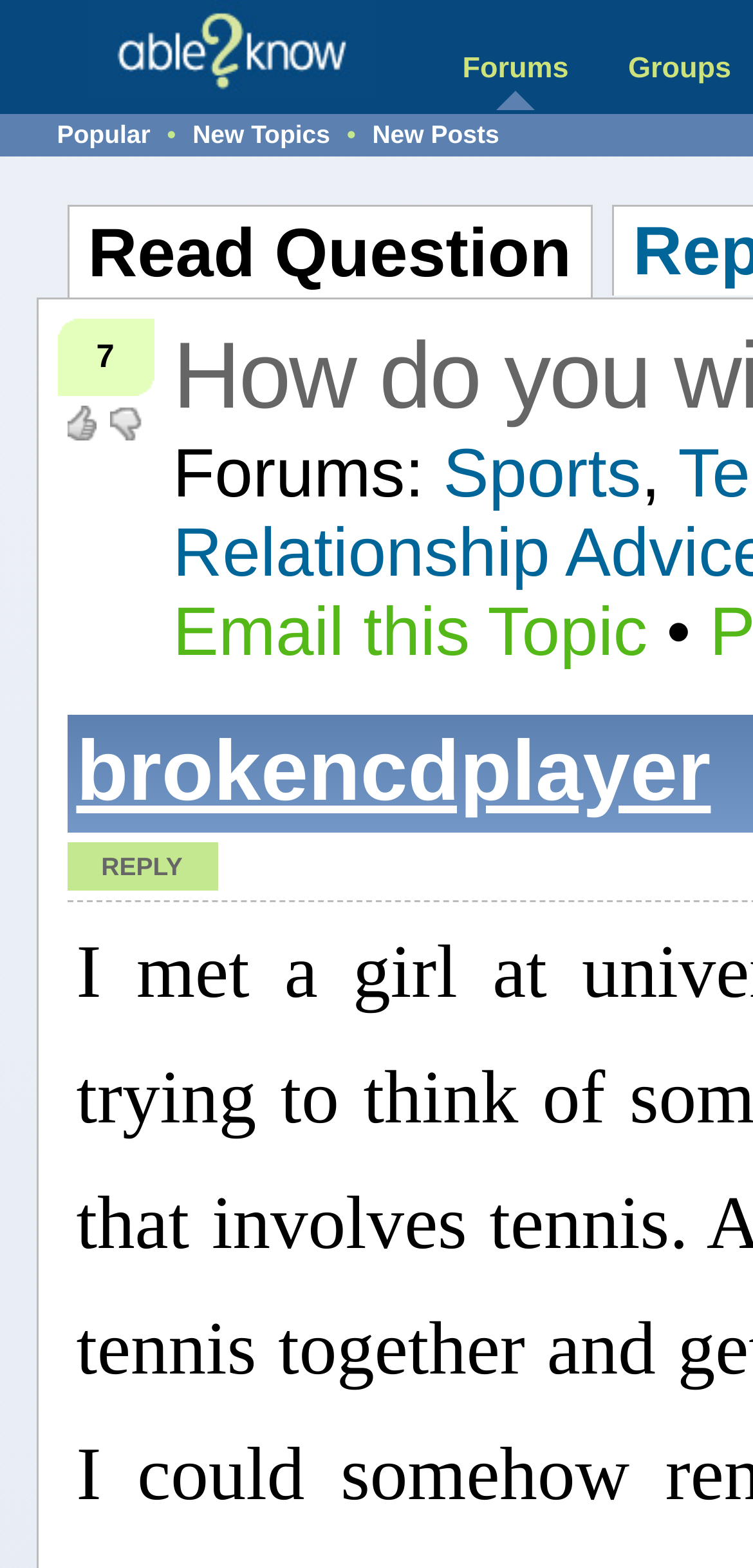Identify the bounding box coordinates of the element that should be clicked to fulfill this task: "Click on the 'Sports' link". The coordinates should be provided as four float numbers between 0 and 1, i.e., [left, top, right, bottom].

[0.588, 0.277, 0.851, 0.327]